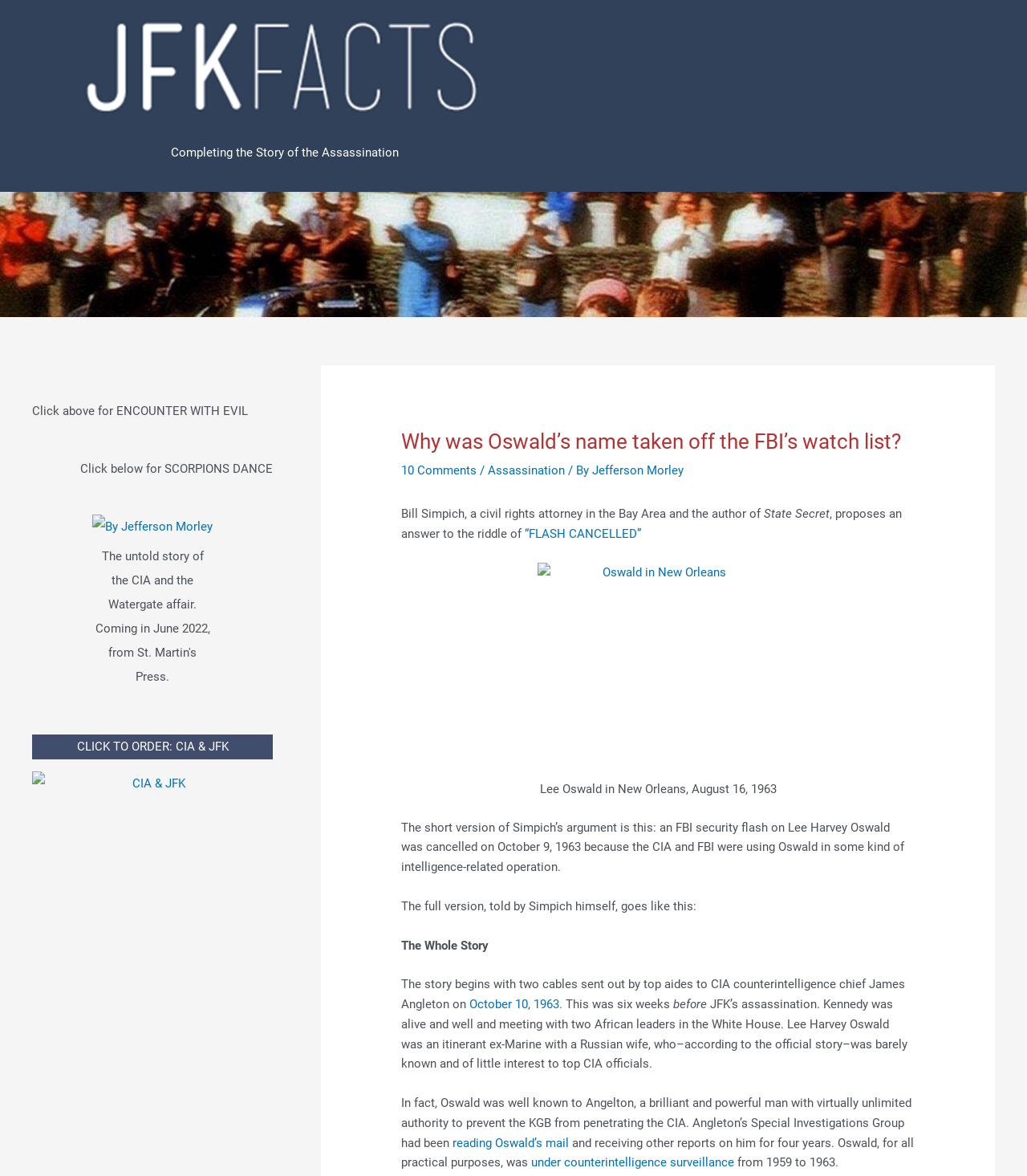Determine the bounding box coordinates for the HTML element mentioned in the following description: "Assassination". The coordinates should be a list of four floats ranging from 0 to 1, represented as [left, top, right, bottom].

[0.475, 0.394, 0.55, 0.406]